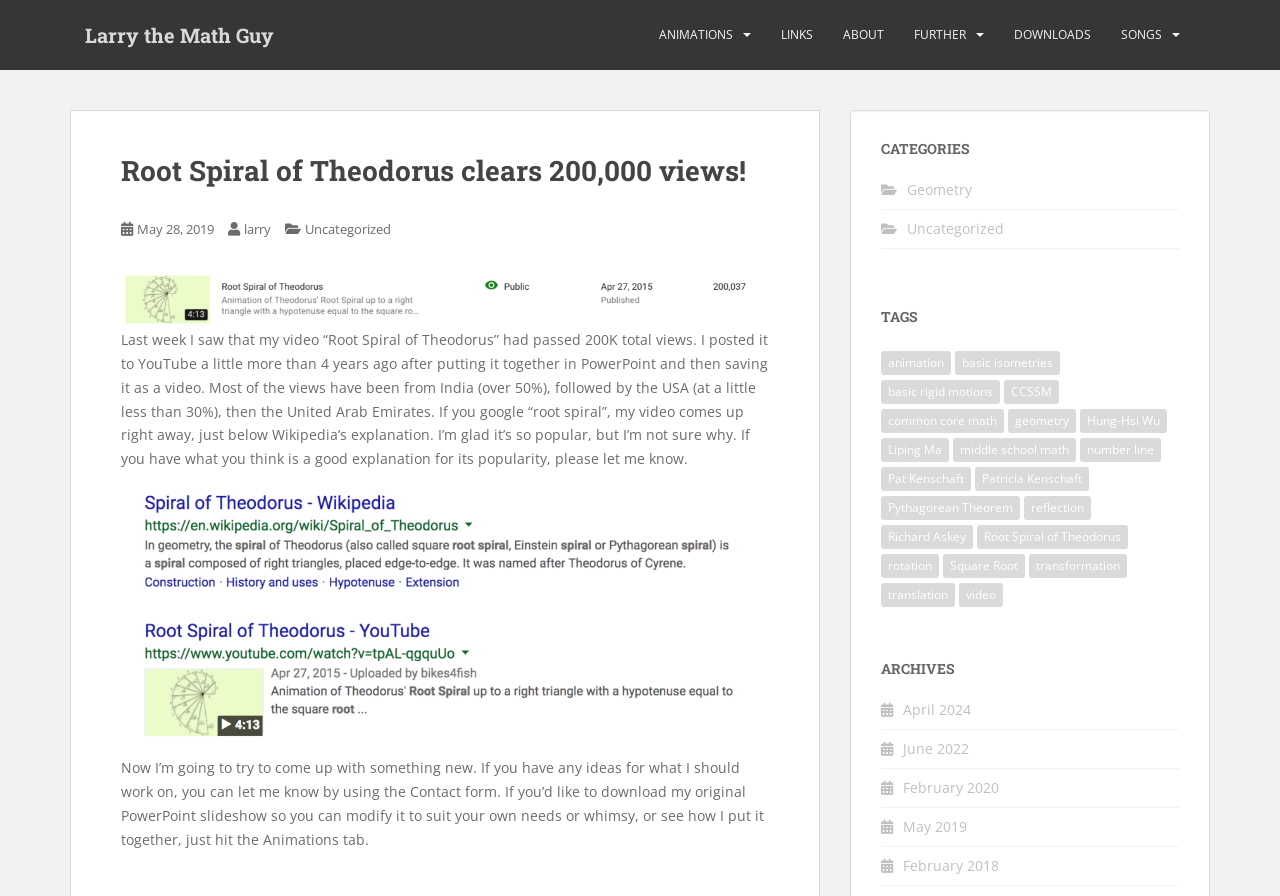What is the author of the webpage?
Please give a detailed and elaborate answer to the question.

The question asks about the author of the webpage. From the webpage, we can see that the link 'Larry the Math Guy' is mentioned at the top, which indicates that Larry is the author of the webpage.